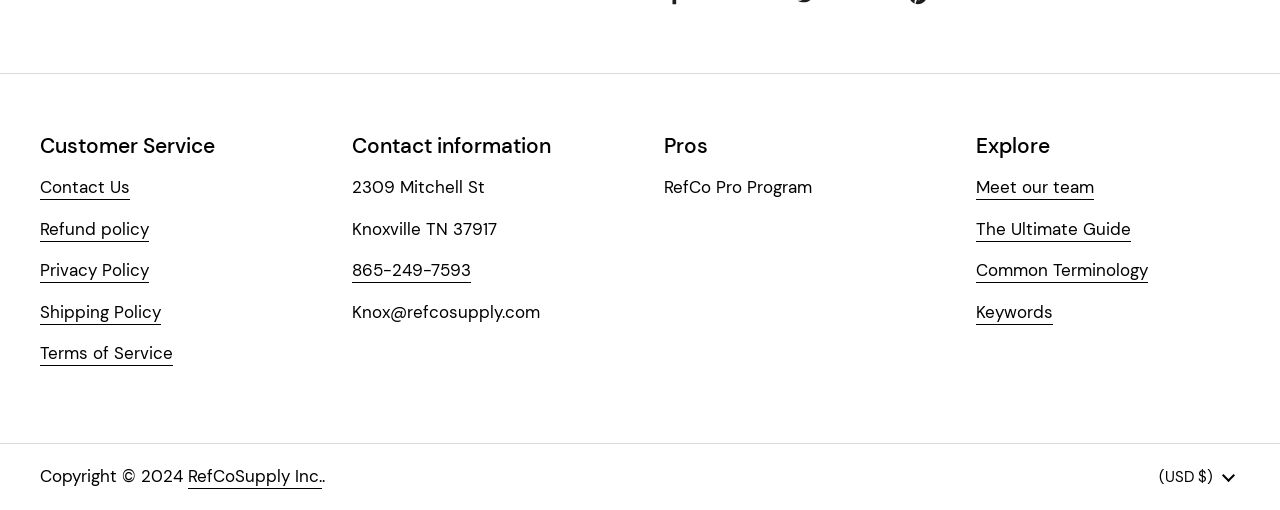Bounding box coordinates are given in the format (top-left x, top-left y, bottom-right x, bottom-right y). All values should be floating point numbers between 0 and 1. Provide the bounding box coordinate for the UI element described as: Toggle

None